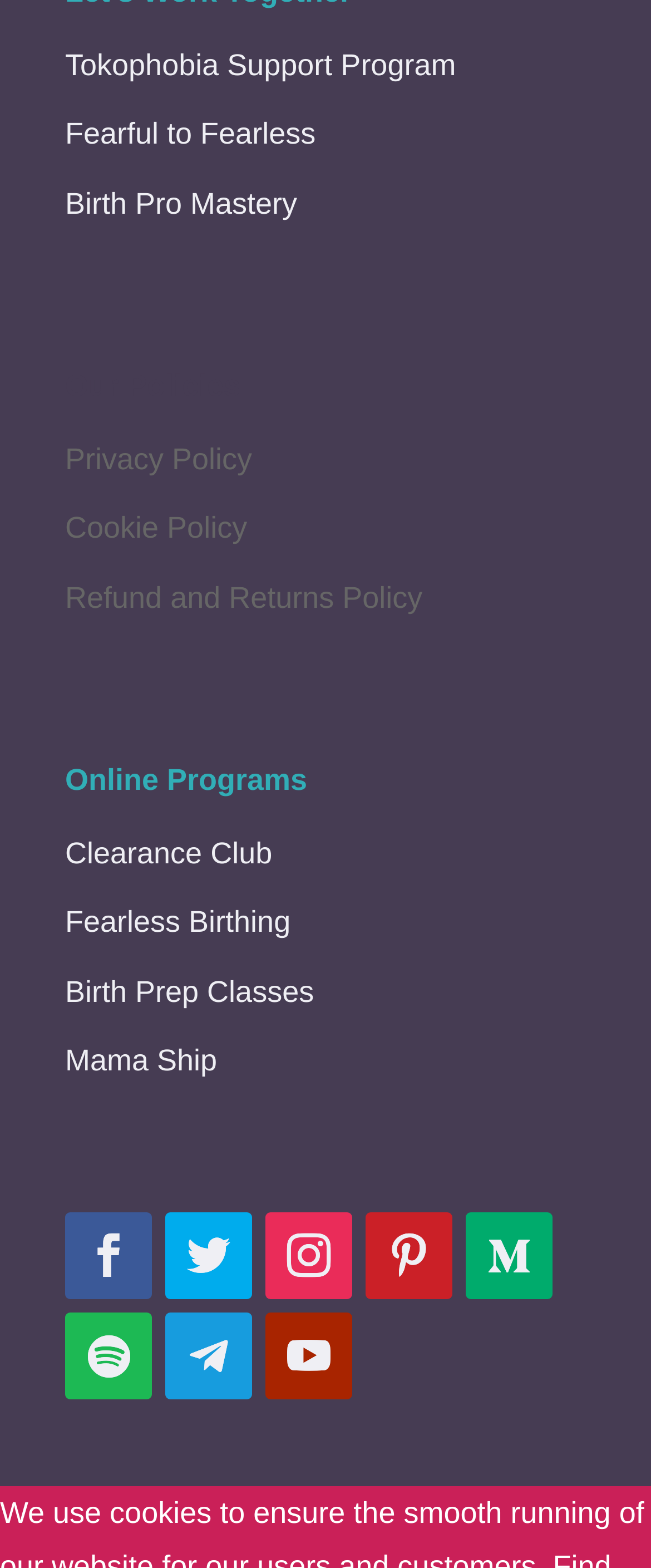Locate the bounding box coordinates of the area to click to fulfill this instruction: "Click on Tokophobia Support Program". The bounding box should be presented as four float numbers between 0 and 1, in the order [left, top, right, bottom].

[0.1, 0.03, 0.7, 0.052]